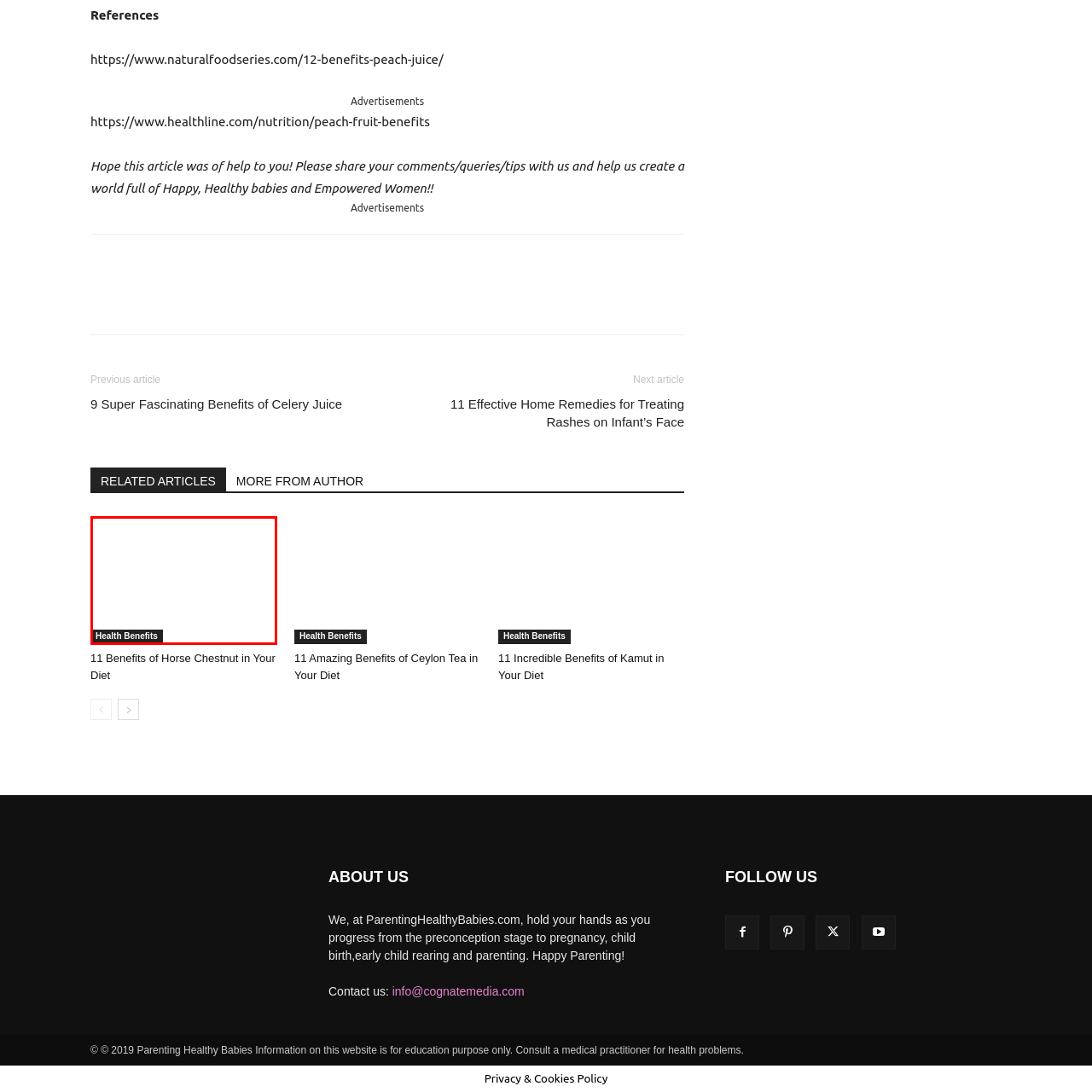Focus on the area marked by the red box, What is the purpose of the 'Health Benefits' text? 
Answer briefly using a single word or phrase.

Thematic header